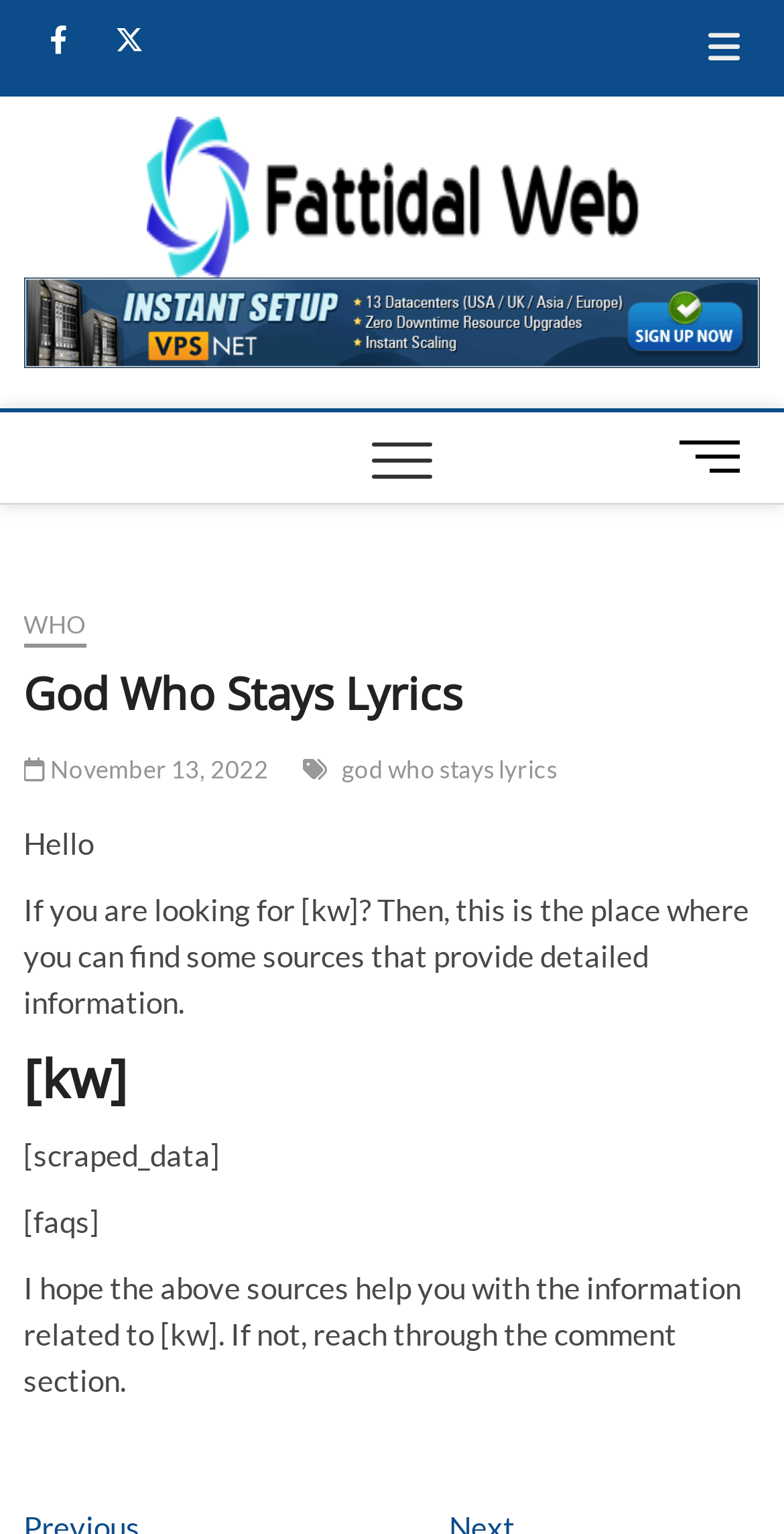Please determine and provide the text content of the webpage's heading.

God Who Stays Lyrics